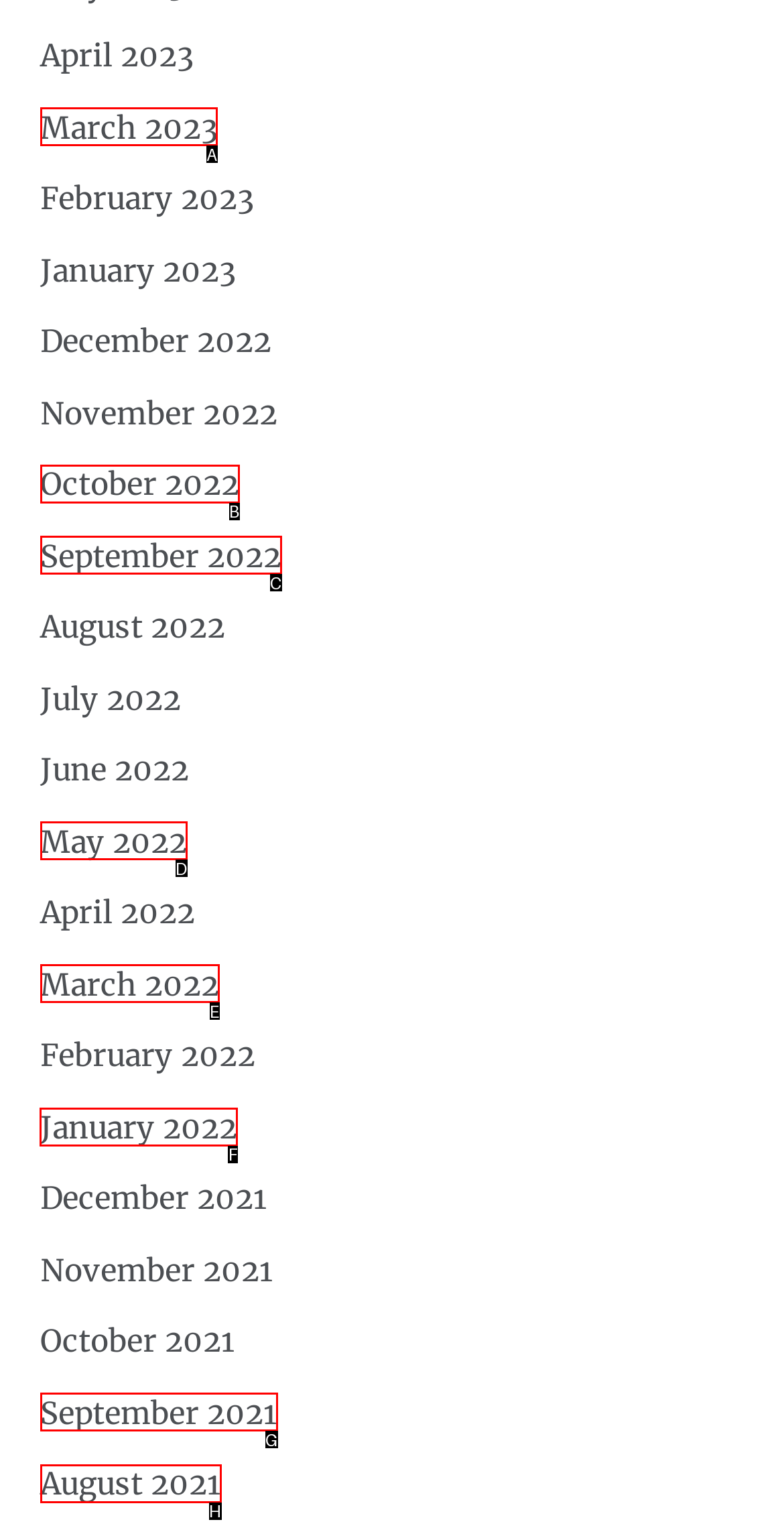Identify the correct UI element to click to achieve the task: view January 2021.
Answer with the letter of the appropriate option from the choices given.

F